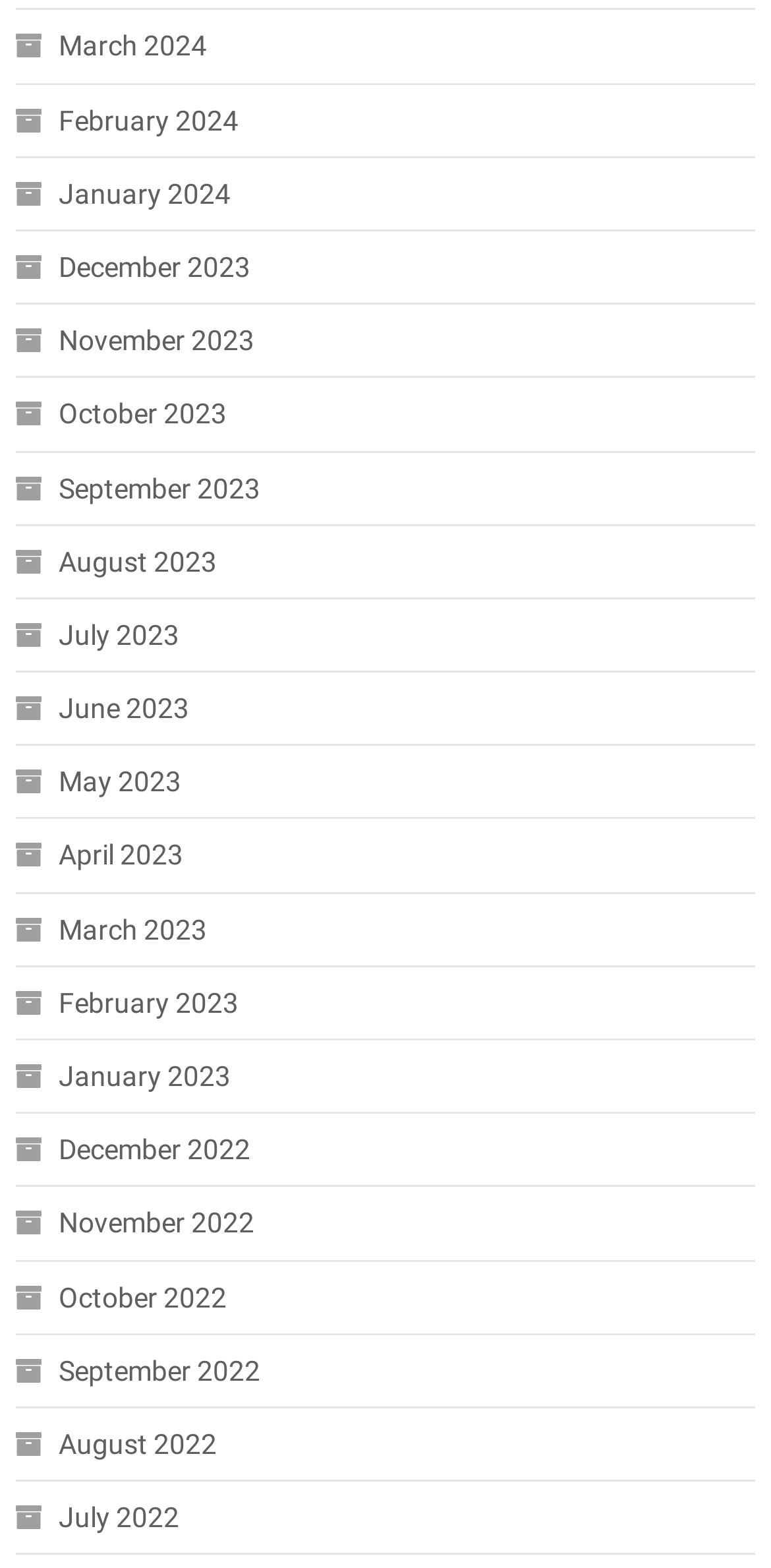Are the months listed in chronological order?
Could you give a comprehensive explanation in response to this question?

I examined the list of links and found that the months are listed in chronological order, from most recent to earliest.